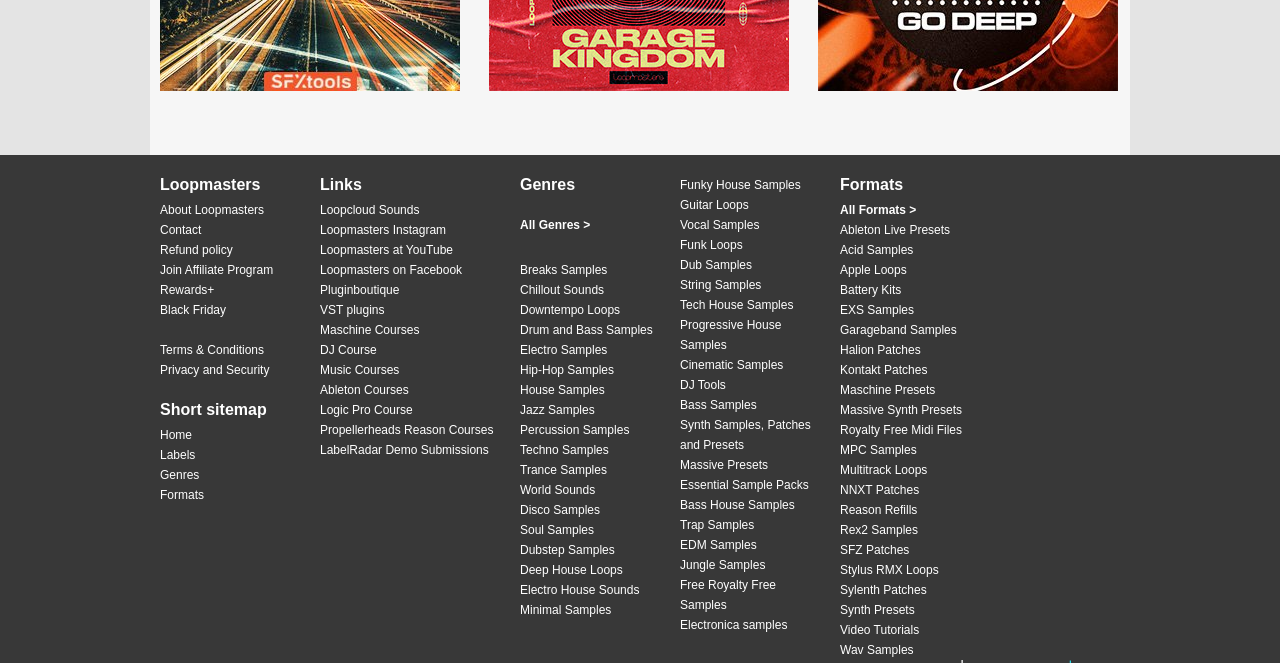What is the purpose of the 'Customer reviews powered by Trustpilot' section?
Using the details shown in the screenshot, provide a comprehensive answer to the question.

The 'Customer reviews powered by Trustpilot' section is an iframe element located at the top of the webpage, which suggests that it is used to display customer reviews powered by Trustpilot.